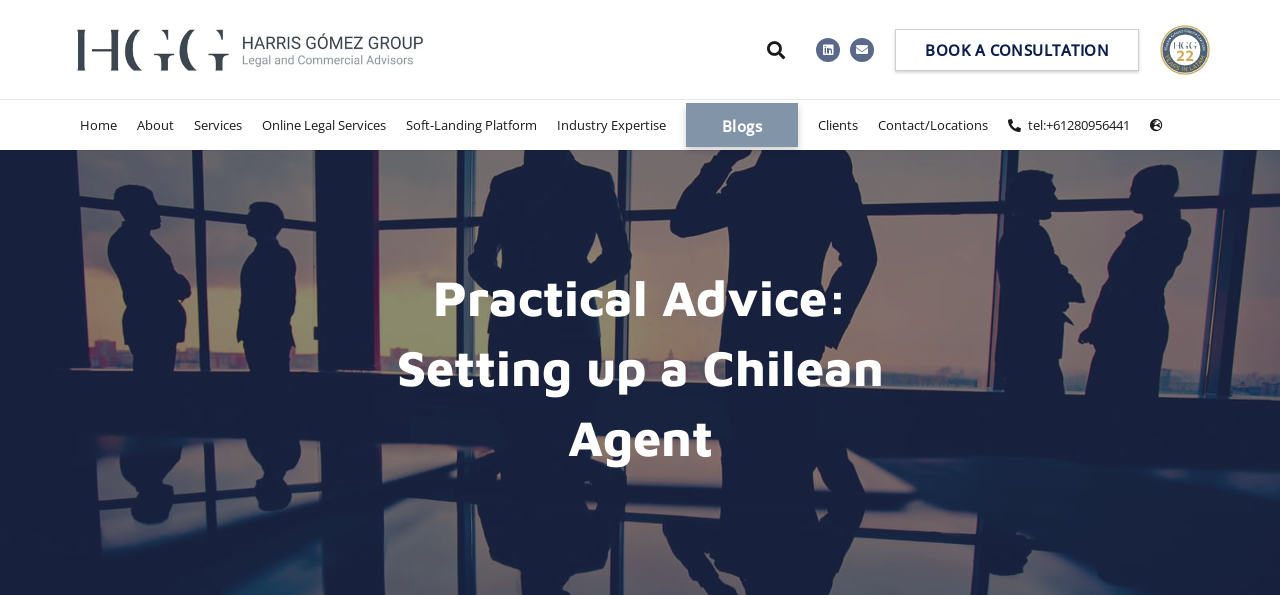What is the topic of the article? Using the information from the screenshot, answer with a single word or phrase.

International business strategies